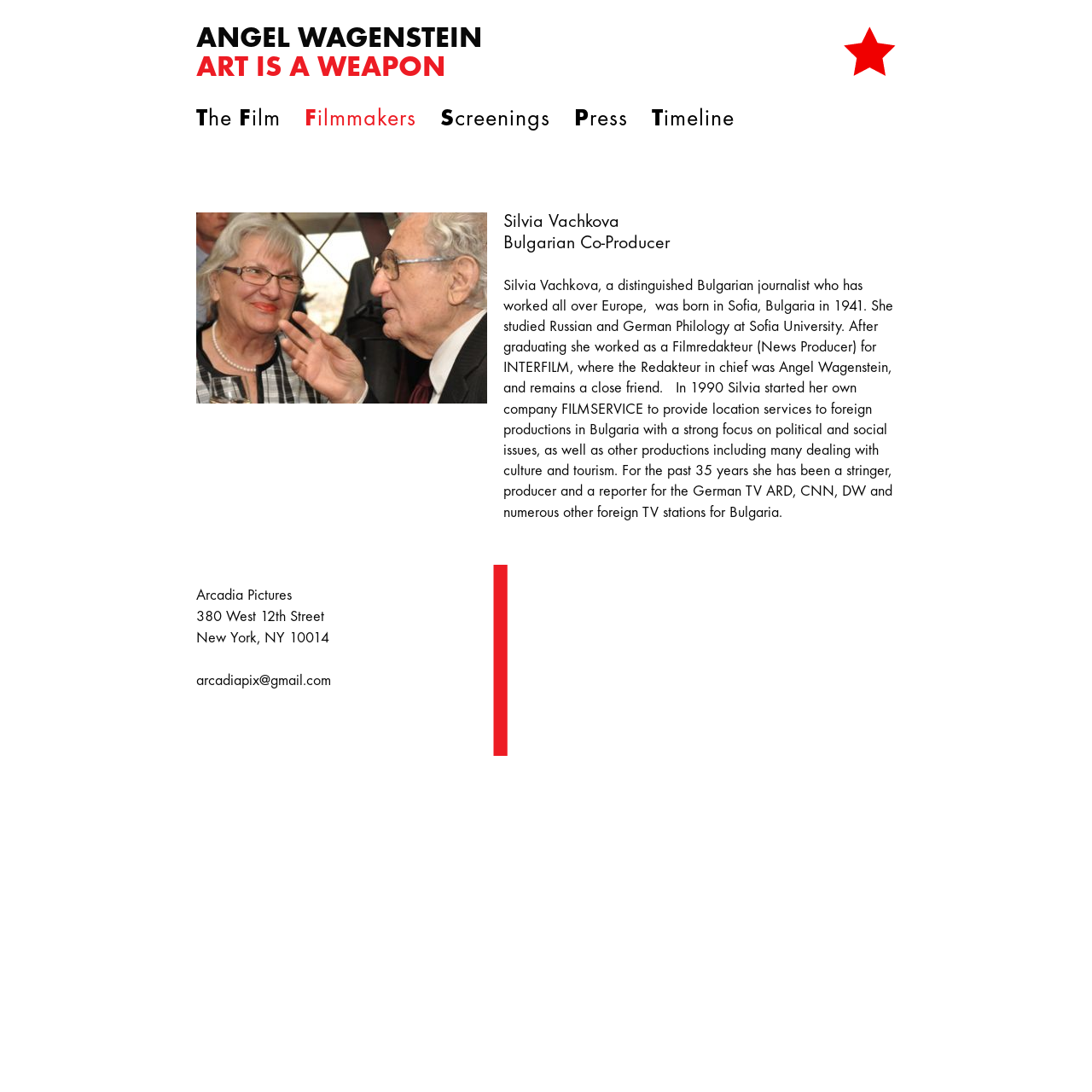Provide a comprehensive description of the webpage.

The webpage is about "ART IS A WEAPON", with a prominent image taking up most of the top section, leaving a small space on the left for the title "ANGEL WAGENSTEIN" and the main title "ART IS A WEAPON". Below the image, there are five links lined up horizontally, labeled "The Film", "Filmmakers", "Screenings", "Press", and "Timeline".

On the left side, there is a small image, followed by the text "Silvia Vachkova" and her title "Bulgarian Co-Producer". Below this, there is a lengthy paragraph about Silvia Vachkova's biography, including her education, work experience, and accomplishments.

On the top-left corner, there is a section with the company name "Arcadia Pictures", followed by its address "380 West 12th Street, New York, NY 10014", and an email address "arcadiapix@gmail.com".